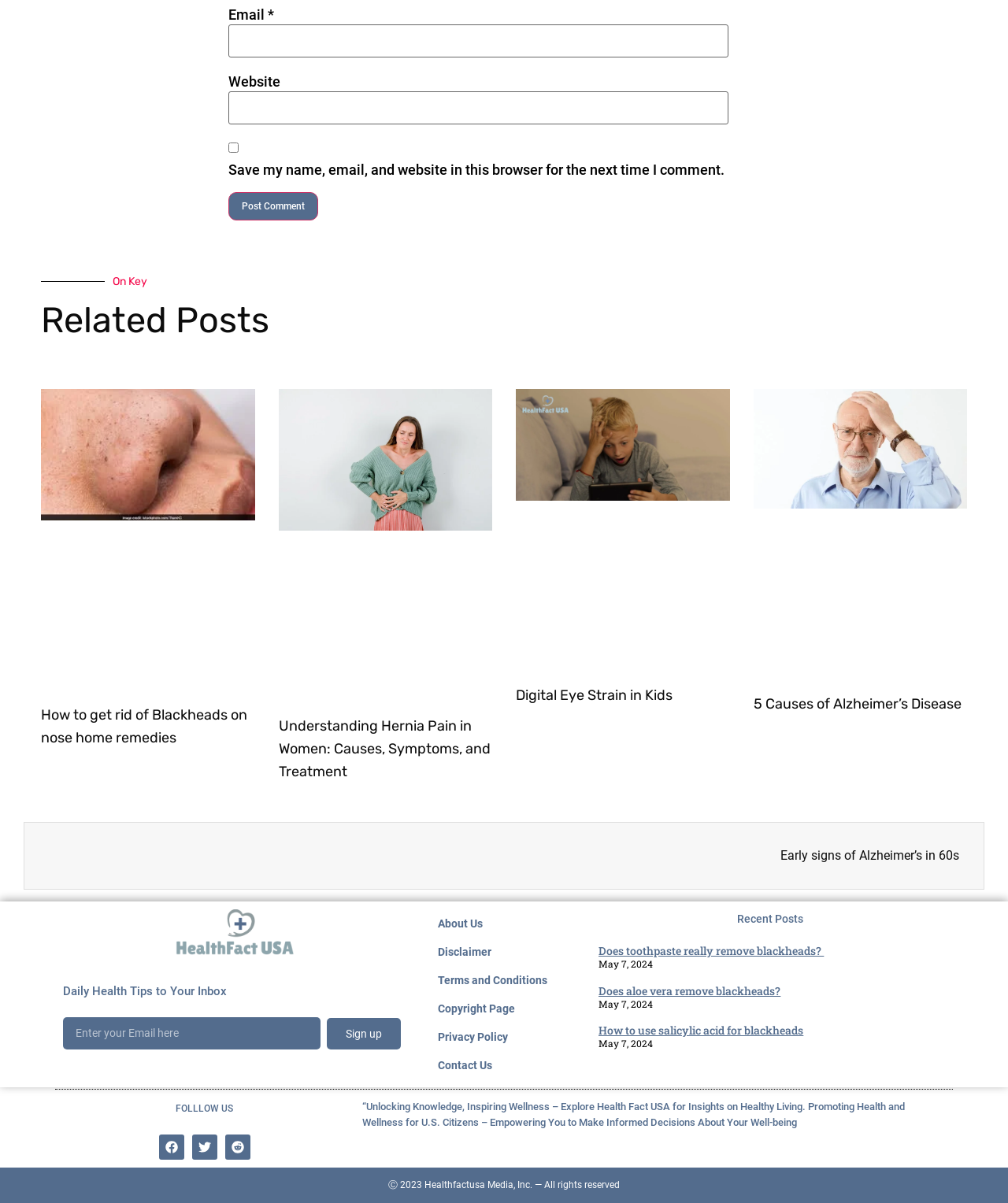Please mark the bounding box coordinates of the area that should be clicked to carry out the instruction: "Read about The Guns of Navarone 1961".

None